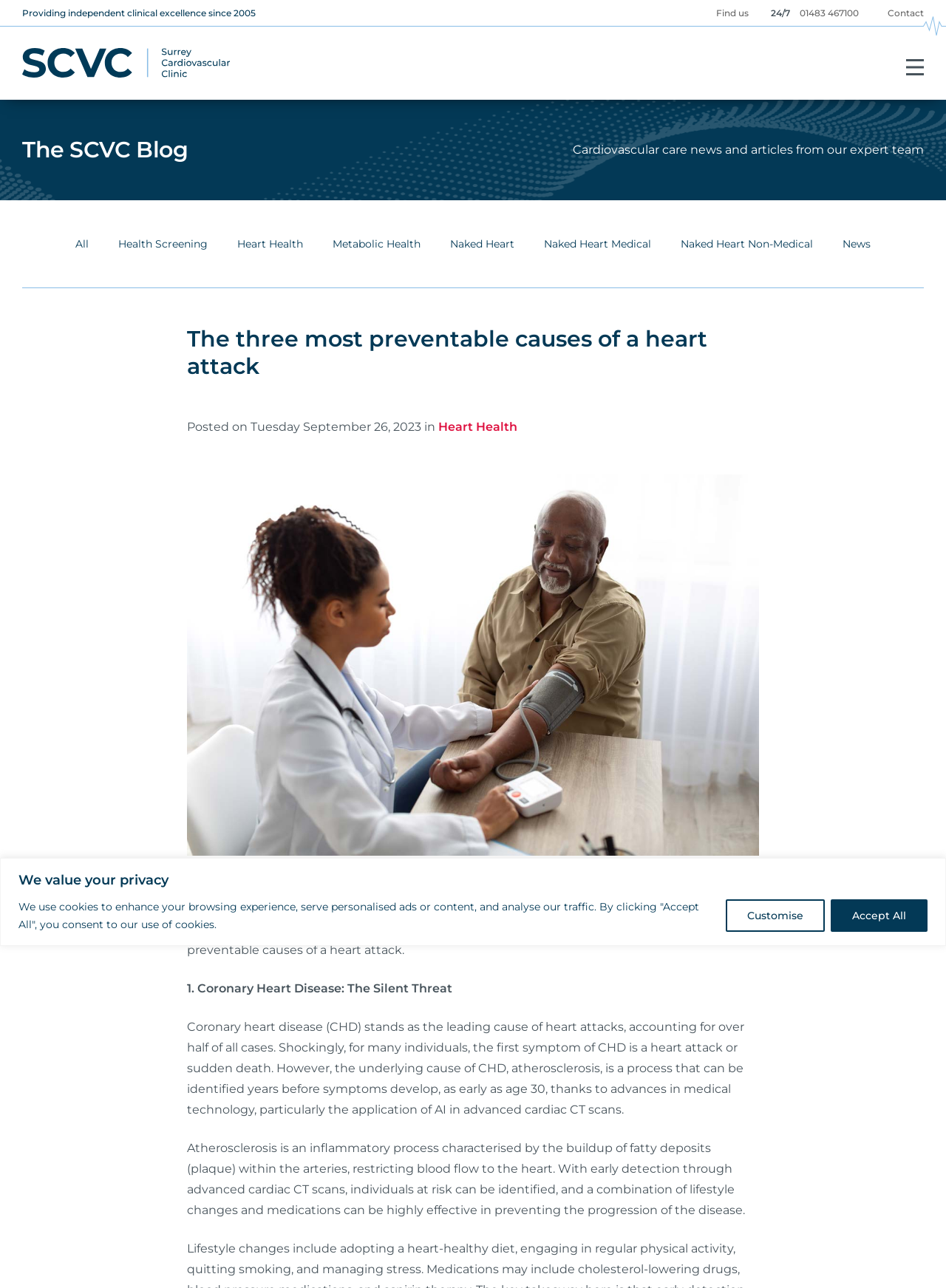Please respond in a single word or phrase: 
What is the name of the clinic?

Surrey Cardiovascular Clinic